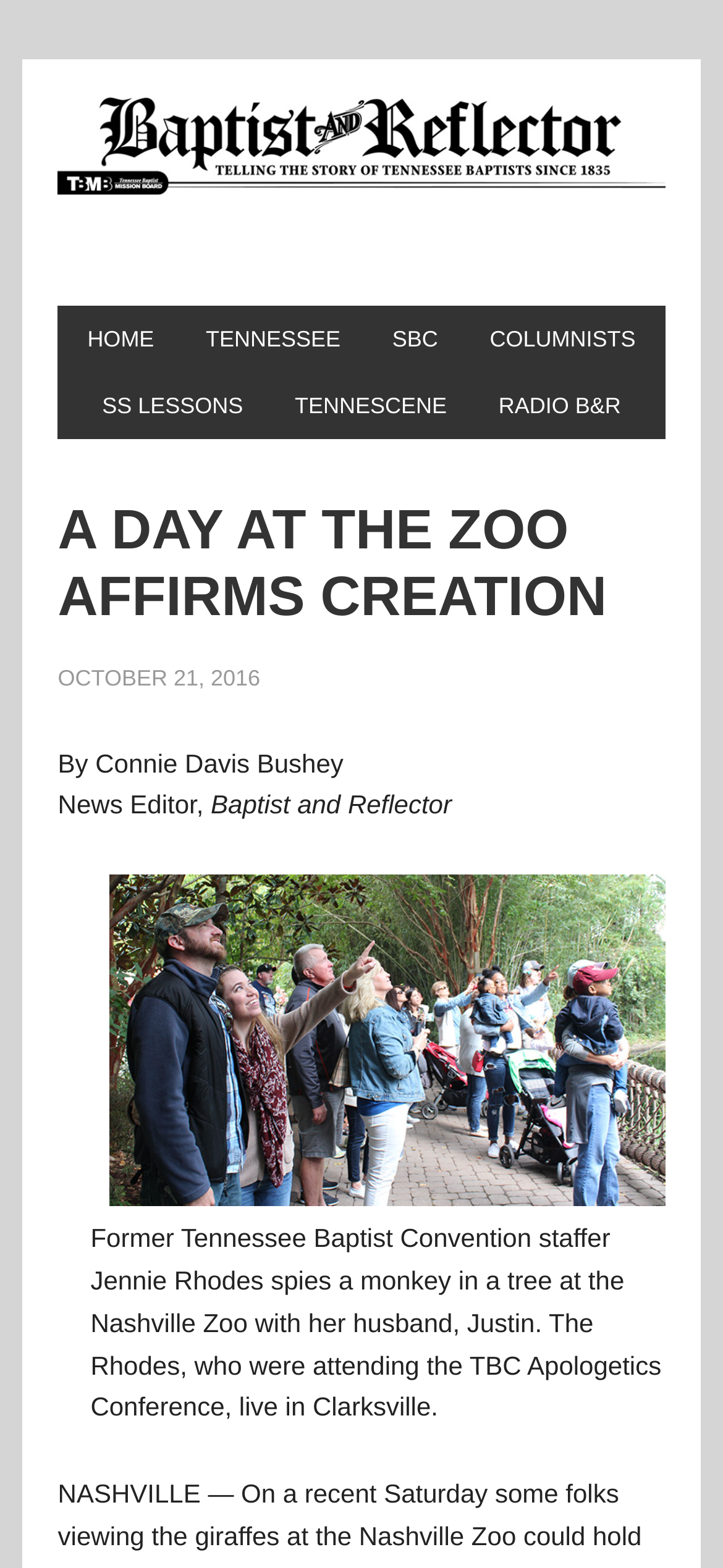Extract the main heading from the webpage content.

A DAY AT THE ZOO AFFIRMS CREATION